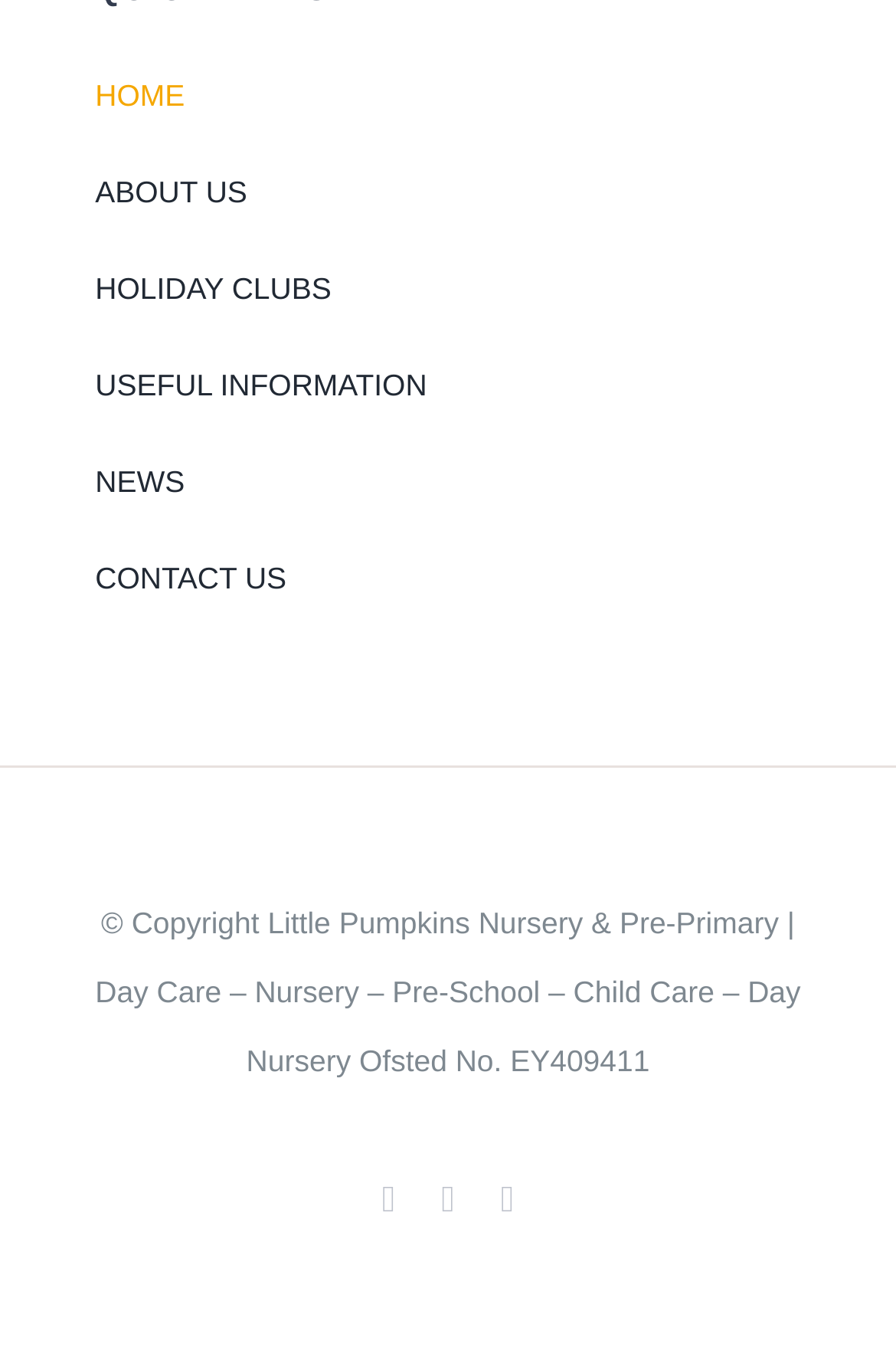Please identify the bounding box coordinates of the area that needs to be clicked to fulfill the following instruction: "visit facebook page."

[0.426, 0.864, 0.441, 0.891]